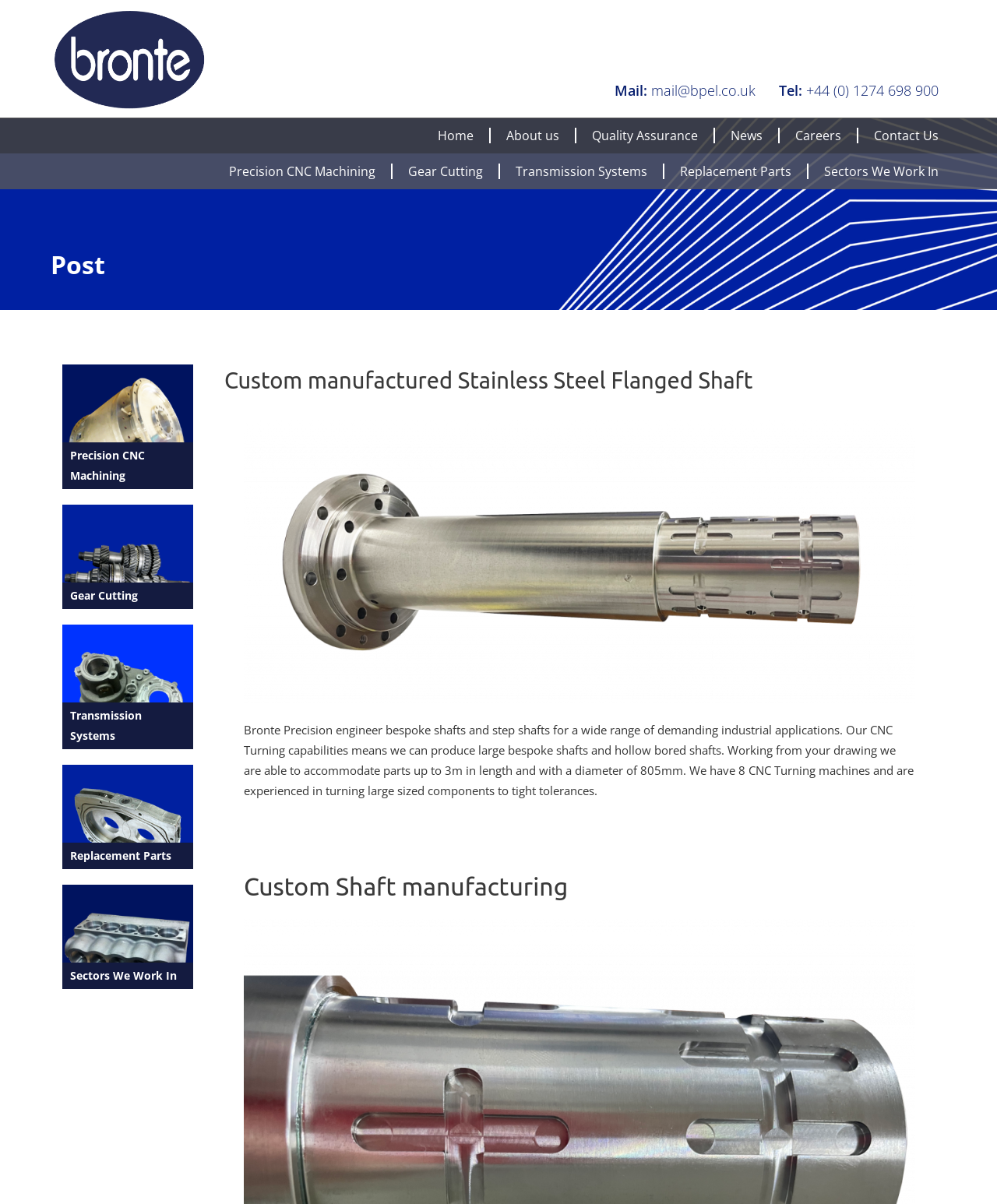Identify the bounding box coordinates of the clickable section necessary to follow the following instruction: "Click the 'Contact Us' link". The coordinates should be presented as four float numbers from 0 to 1, i.e., [left, top, right, bottom].

[0.877, 0.106, 0.941, 0.119]